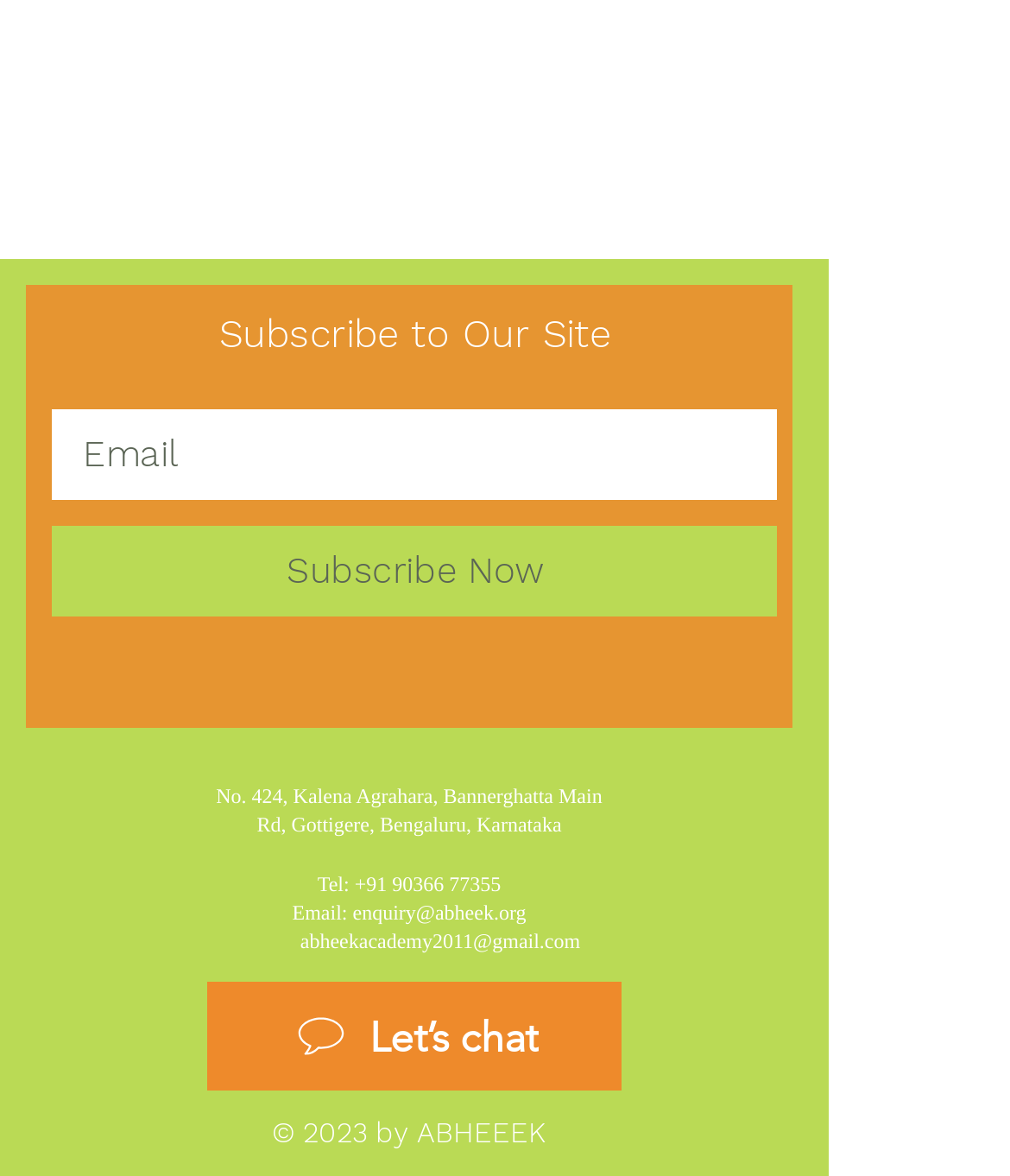Locate and provide the bounding box coordinates for the HTML element that matches this description: "+91 90366 77355".

[0.351, 0.741, 0.496, 0.761]